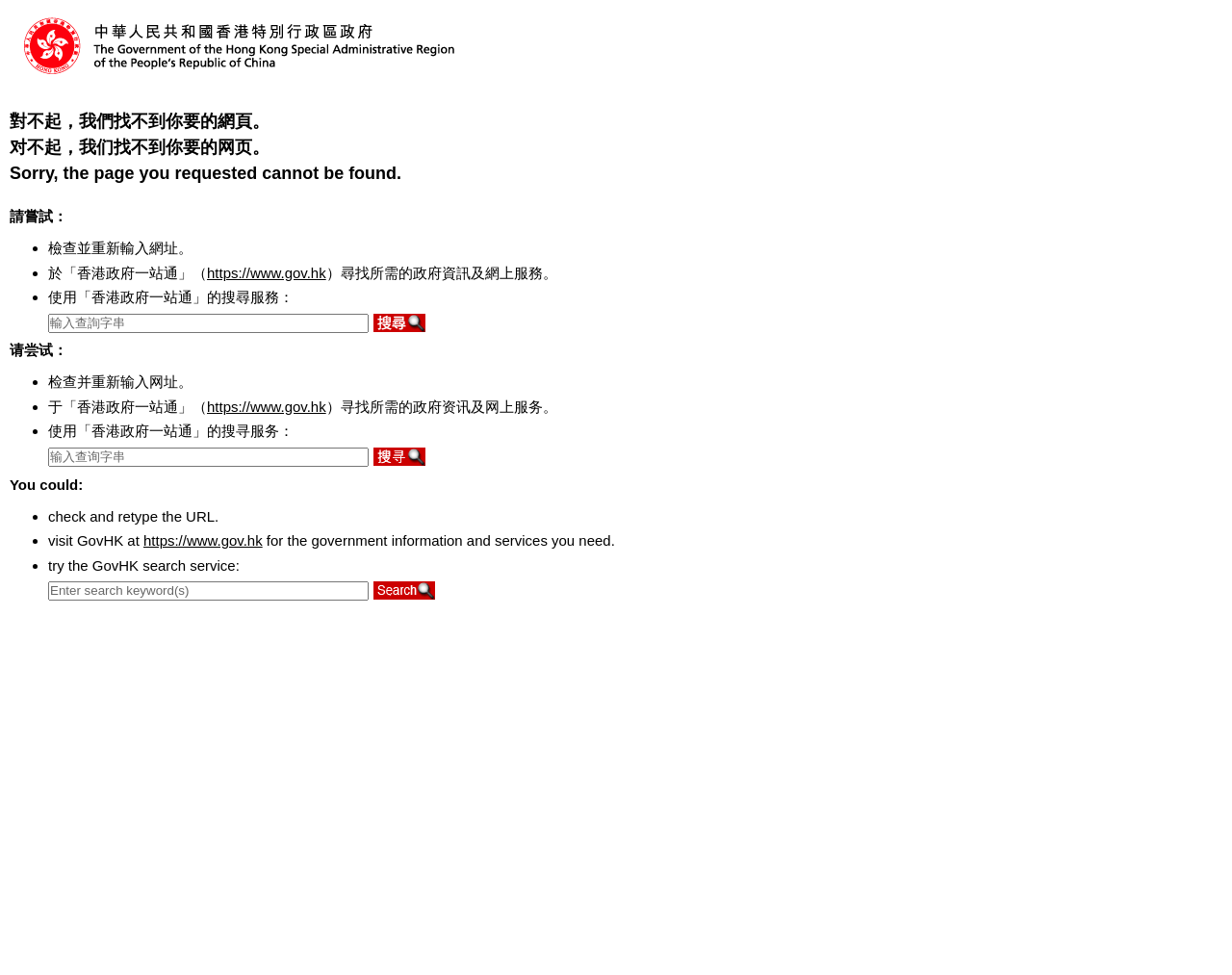Please specify the bounding box coordinates of the clickable section necessary to execute the following command: "use GovHK search service".

[0.039, 0.596, 0.299, 0.616]